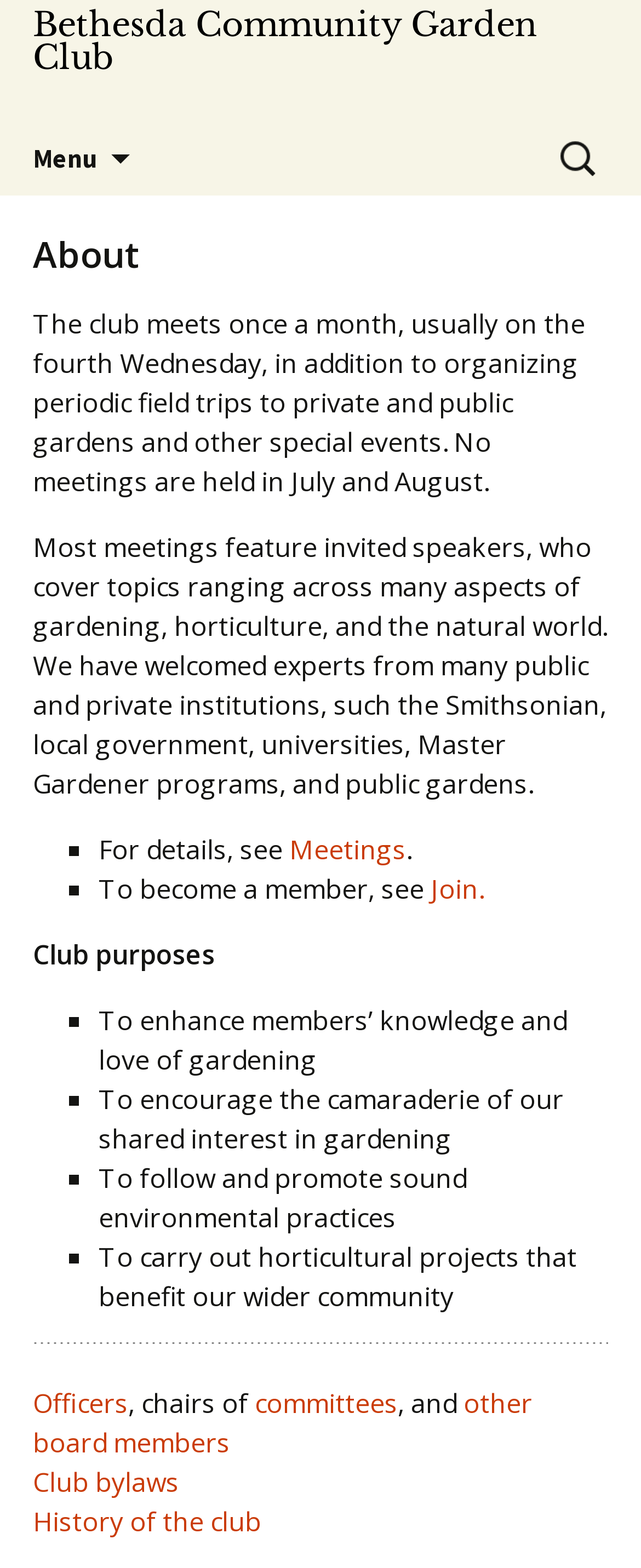Provide a short, one-word or phrase answer to the question below:
What can be found on the 'Meetings' page?

Details about meetings